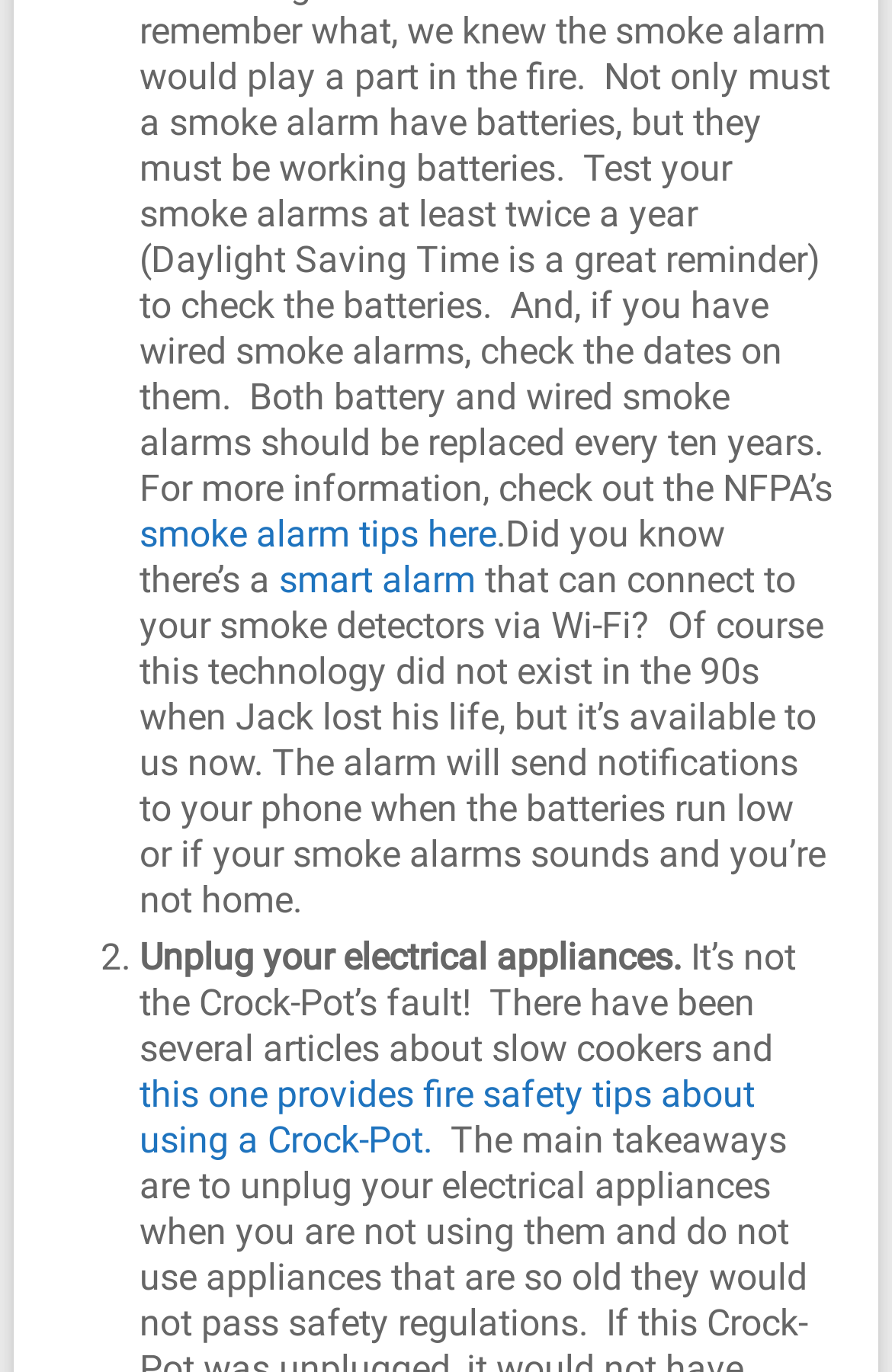What is the technology that did not exist in the 90s?
Please provide a comprehensive answer based on the contents of the image.

The webpage mentions that Jack lost his life in the 90s, and that the technology of smart alarms that can connect to smoke detectors via Wi-Fi did not exist back then, implying that this technology is a recent development.